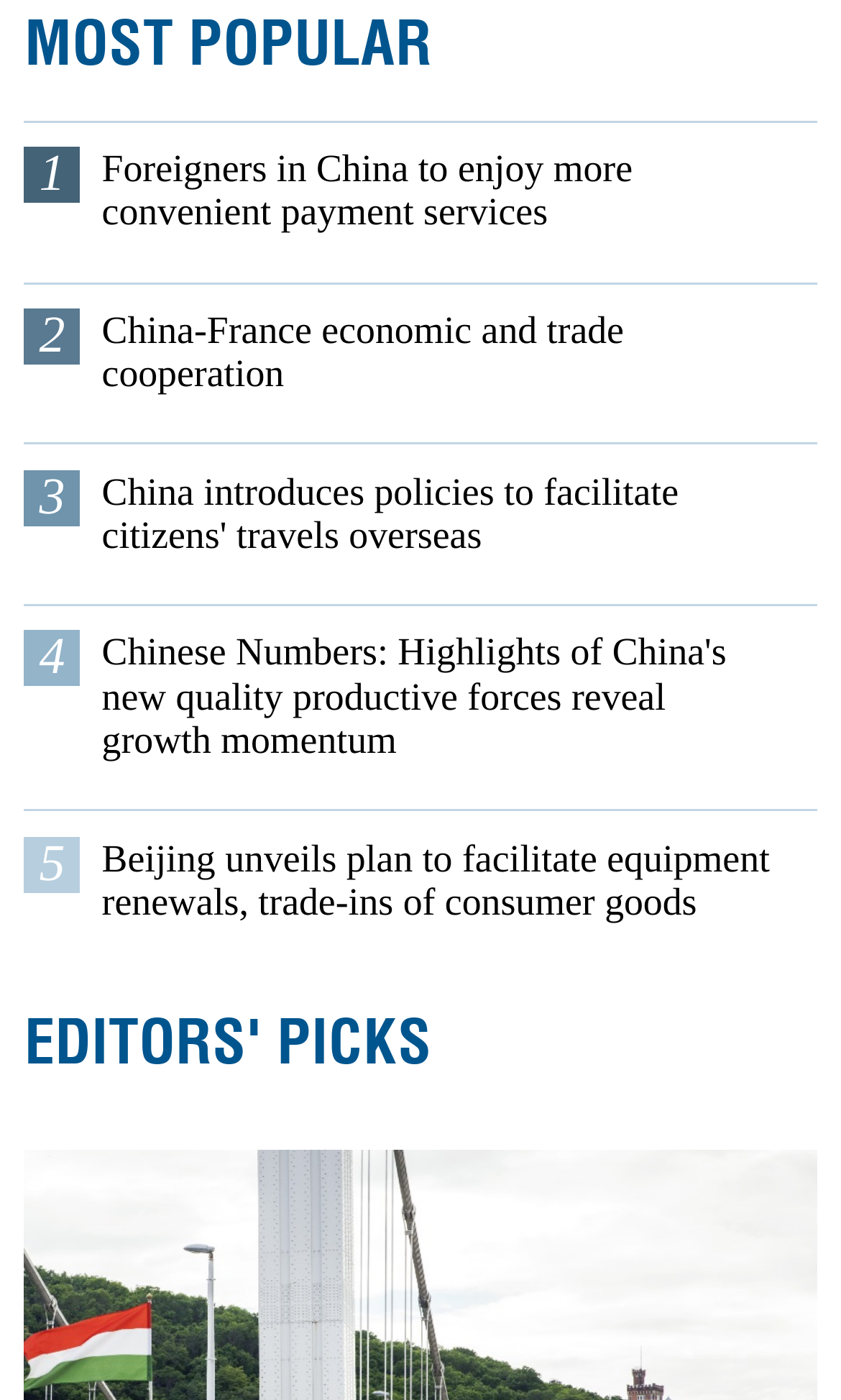Is there a heading on the page?
Using the image as a reference, answer with just one word or a short phrase.

Yes